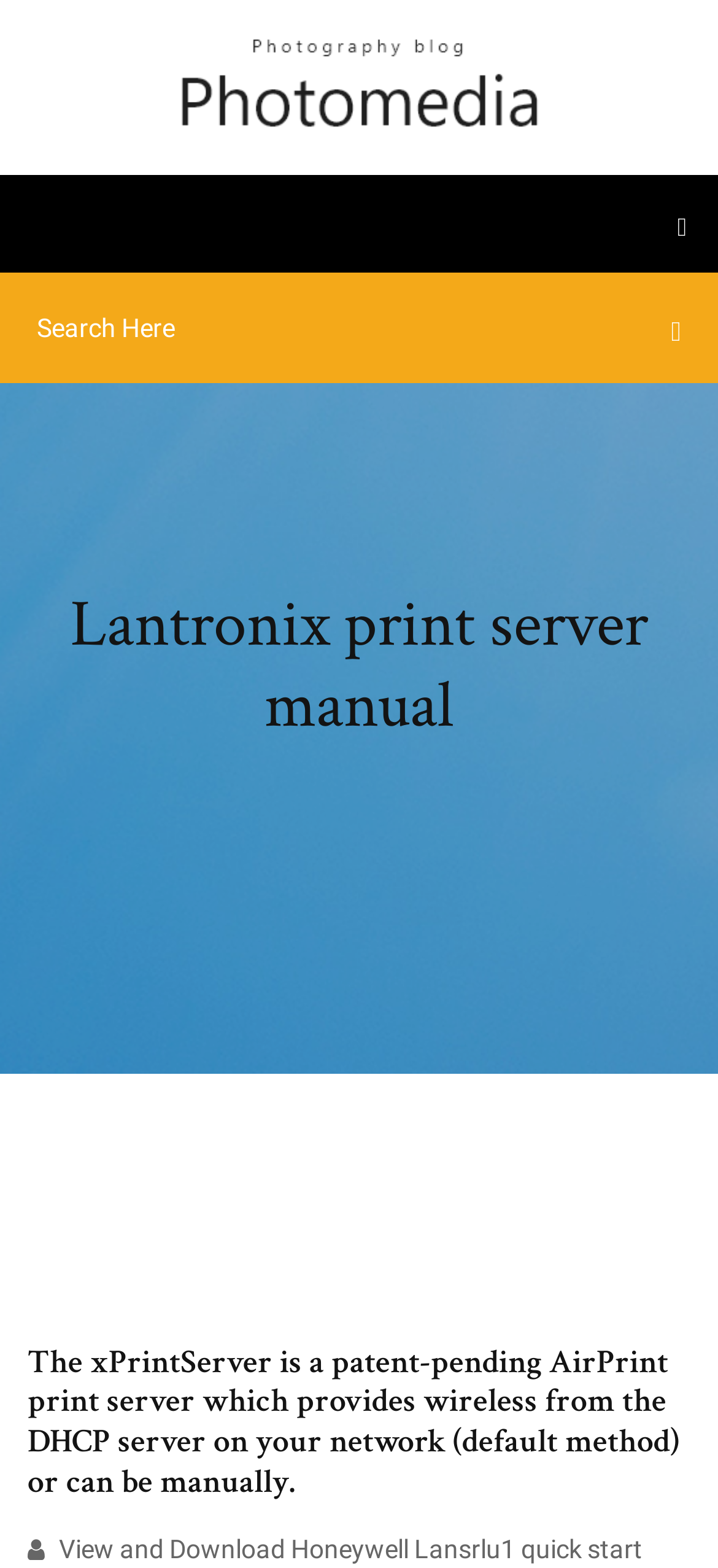How can the xPrintServer obtain an IP address? Analyze the screenshot and reply with just one word or a short phrase.

From DHCP server